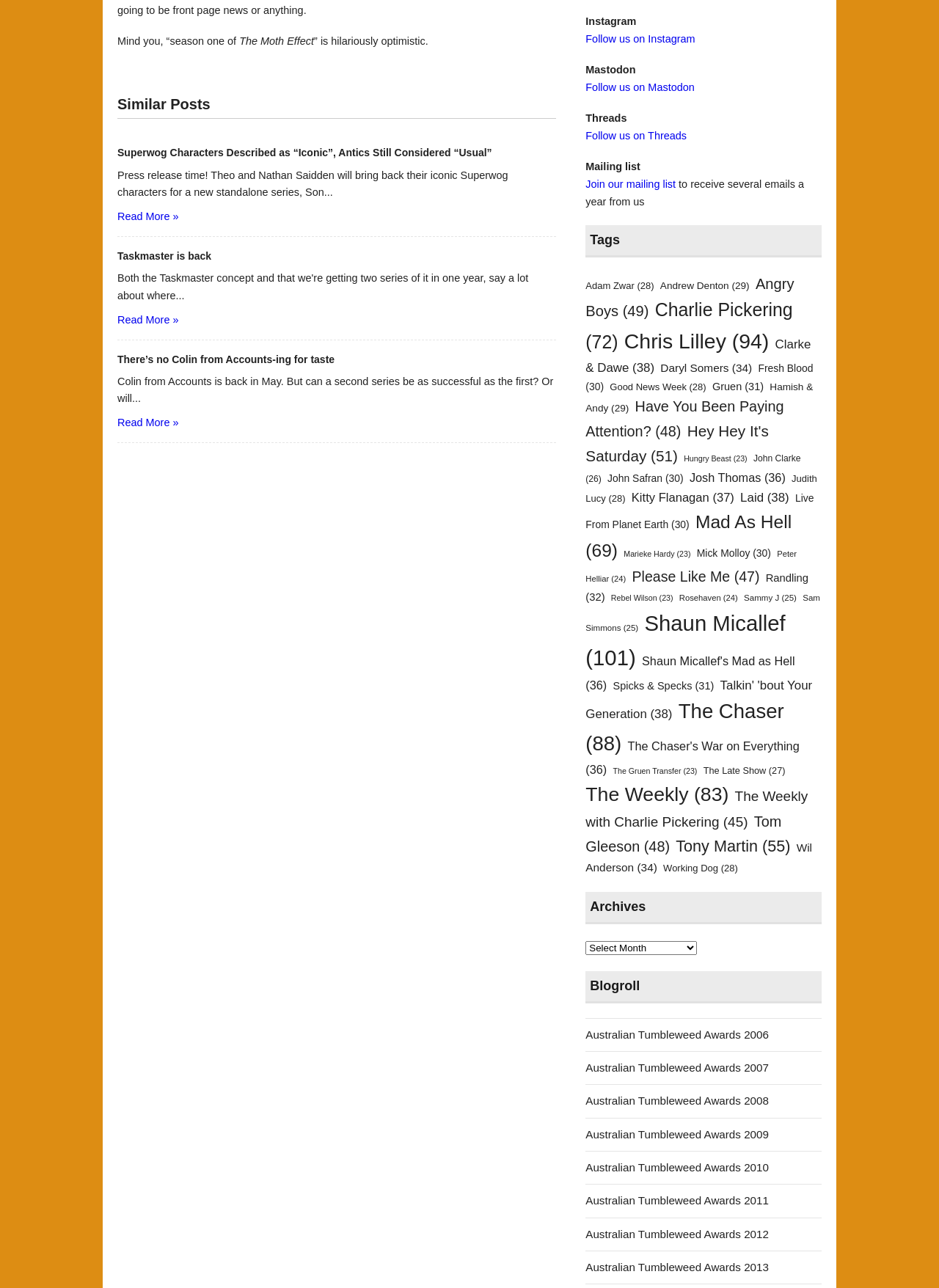Please find the bounding box coordinates of the section that needs to be clicked to achieve this instruction: "Read More about Taskmaster".

[0.125, 0.244, 0.19, 0.253]